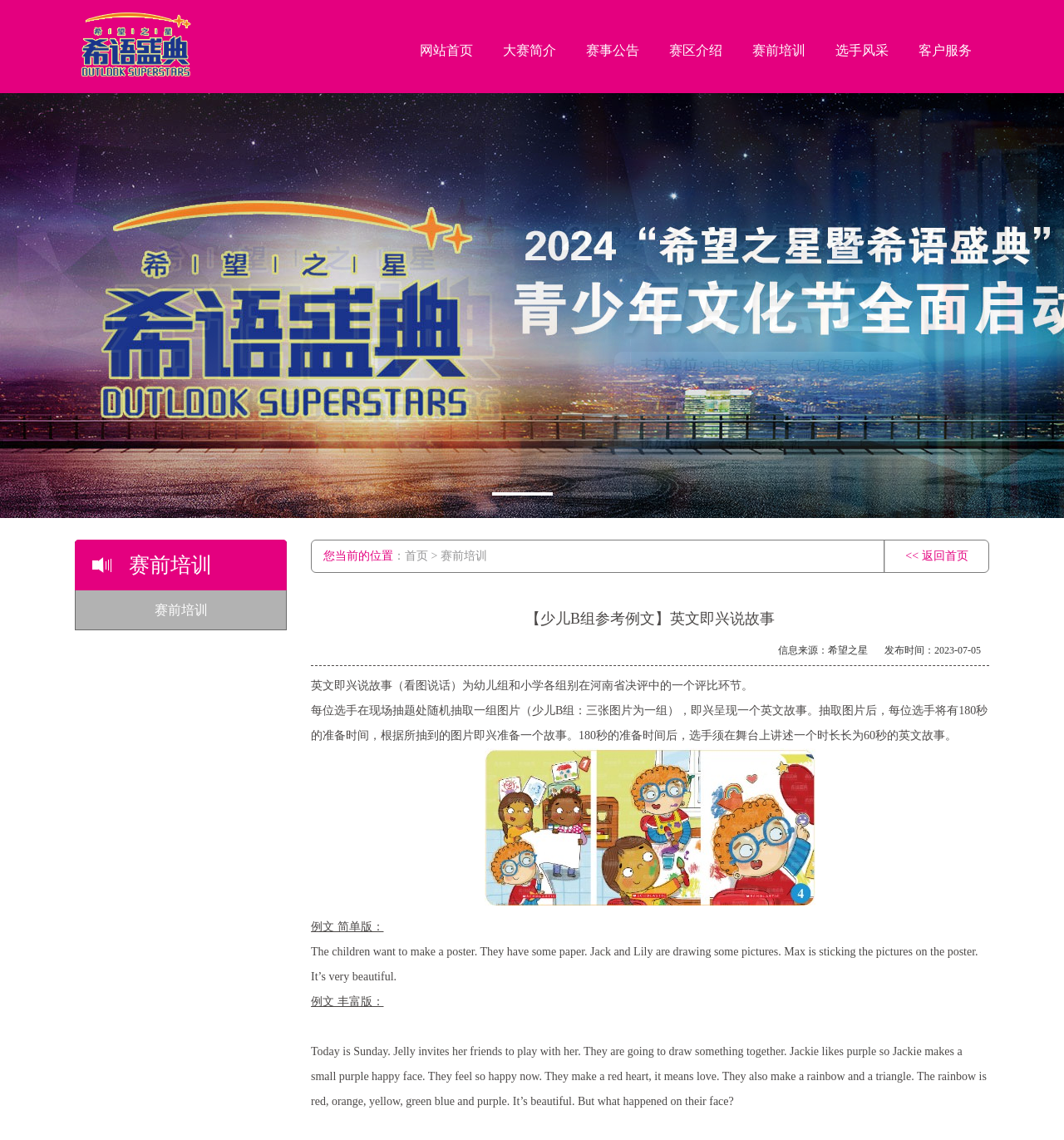Determine the bounding box coordinates for the clickable element to execute this instruction: "Click the '赛前培训' link". Provide the coordinates as four float numbers between 0 and 1, i.e., [left, top, right, bottom].

[0.693, 0.029, 0.771, 0.059]